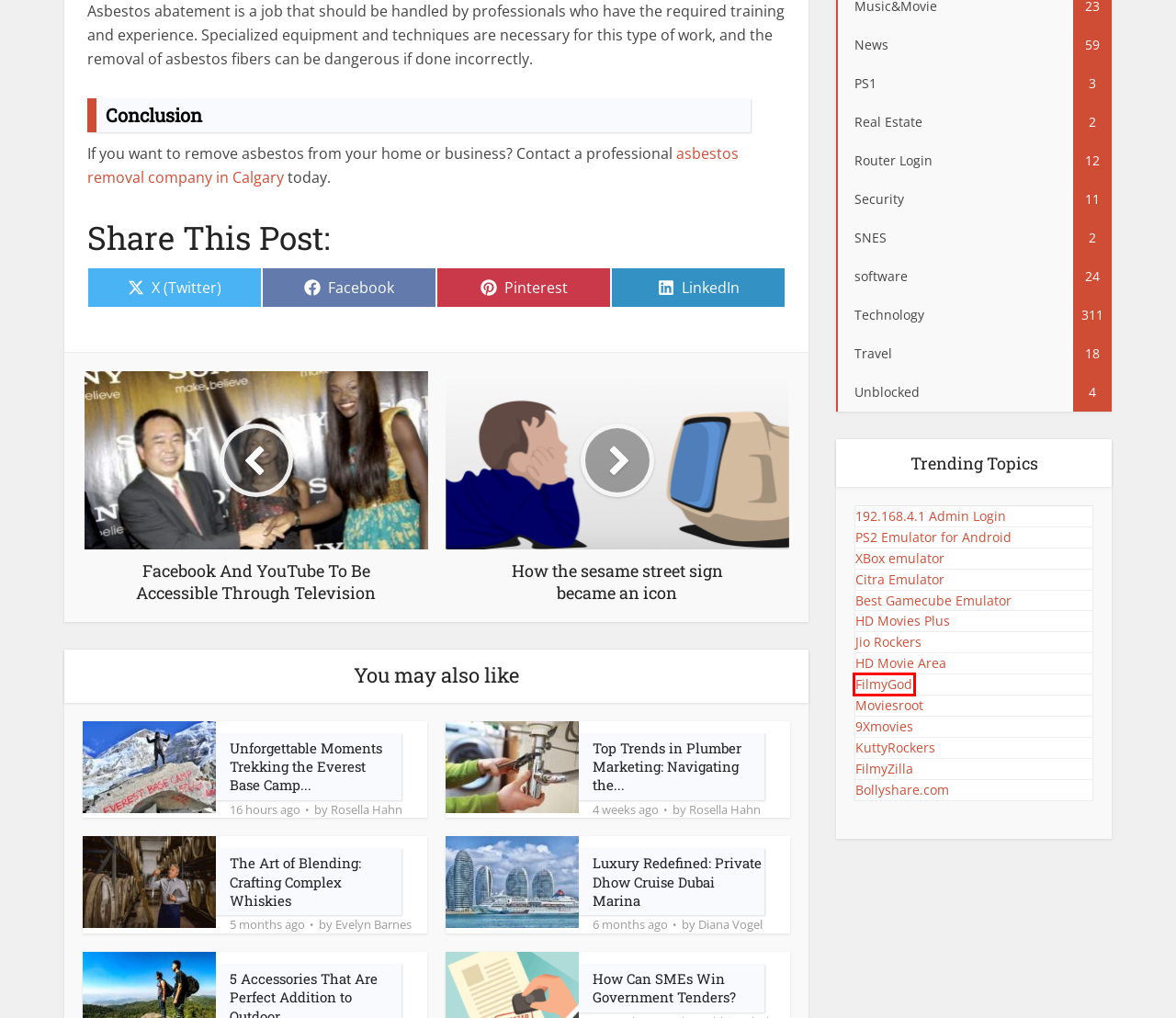Review the screenshot of a webpage that includes a red bounding box. Choose the most suitable webpage description that matches the new webpage after clicking the element within the red bounding box. Here are the candidates:
A. Kuttyrockers 2021 - Download Tamil Movies, Tollywood Movies - Tech Stray
B. Facebook And YouTube To Be Accessible Through Television - Tech Stray
C. Filmygod.in - How to Download HD Movies Online For Free? - FilmyGod 2022 - Tech Stray
D. Security
E. Bollyshare.com - How to Download HD Movies for Free? Bollyshare.com 2022 - Tech Stray
F. HDMoviearea - 300MB Movies, 480p Movies, 720p Movies | HDMovieArea 300MB - Tech Stray
G. XBox Emulator for PC, Android, Download, Mac, Apk, Windows 10 - Tech Stray
H. Best GameCube Emulator Android, Mac, PC, Wii, iOS, Windows - Tech Stray

C